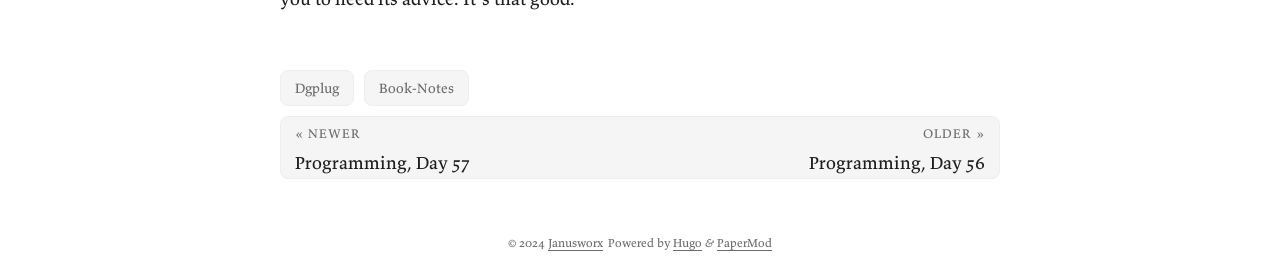What is the name of the website's footer link?
Please provide a single word or phrase answer based on the image.

Dgplug